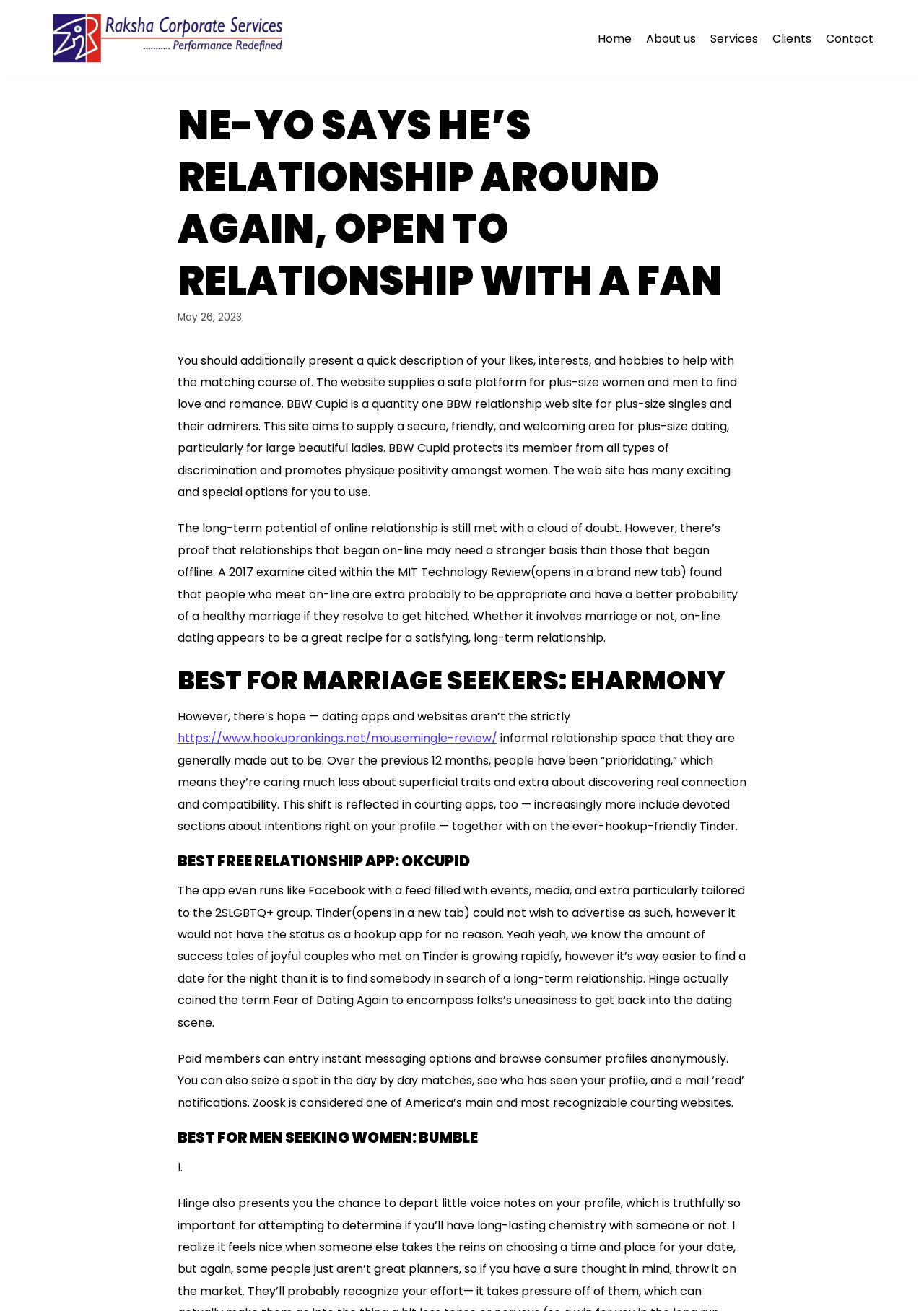Extract the bounding box coordinates for the UI element described by the text: "About us". The coordinates should be in the form of [left, top, right, bottom] with values between 0 and 1.

[0.699, 0.023, 0.753, 0.037]